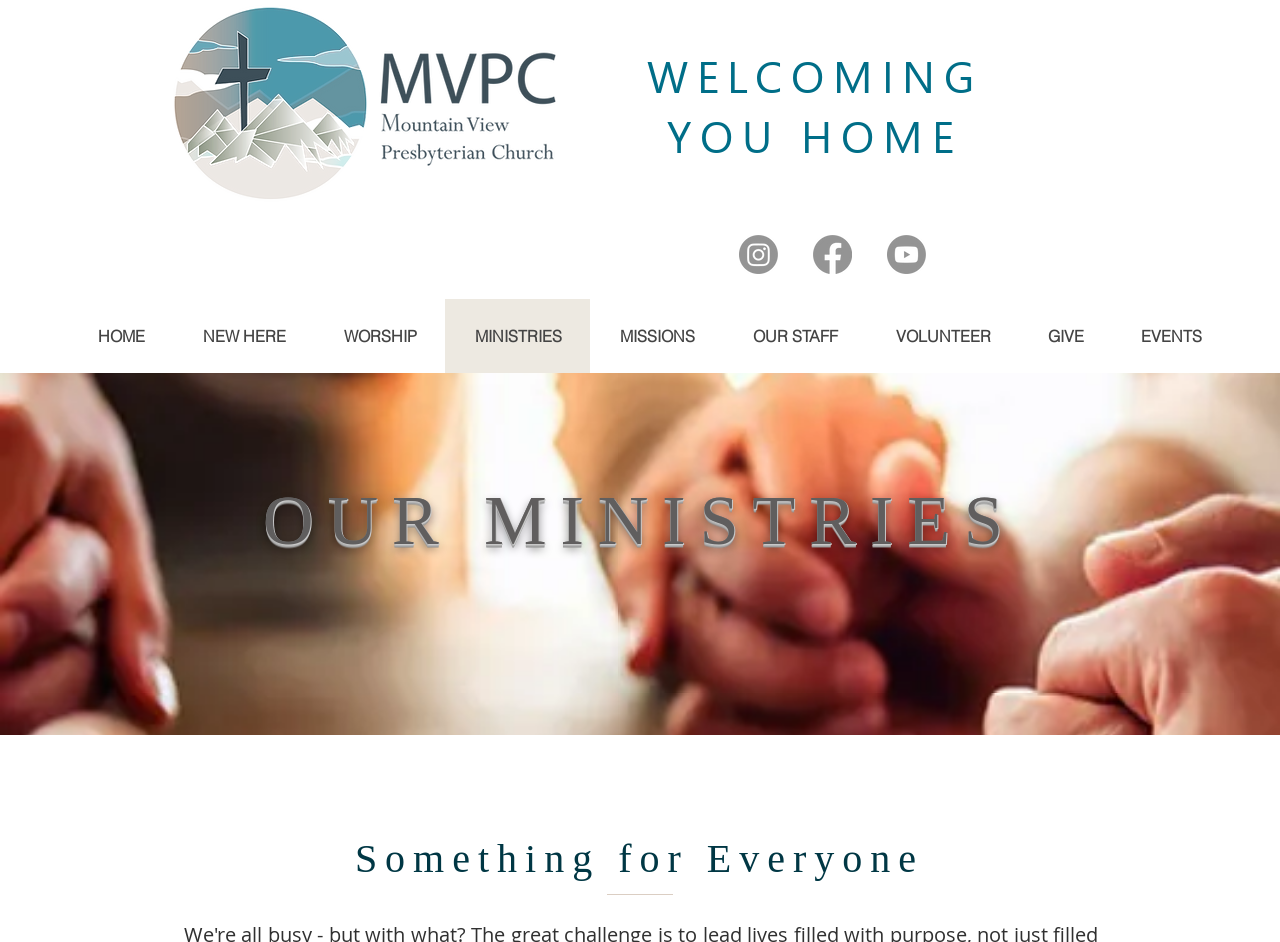Please indicate the bounding box coordinates for the clickable area to complete the following task: "Follow on Instagram". The coordinates should be specified as four float numbers between 0 and 1, i.e., [left, top, right, bottom].

None